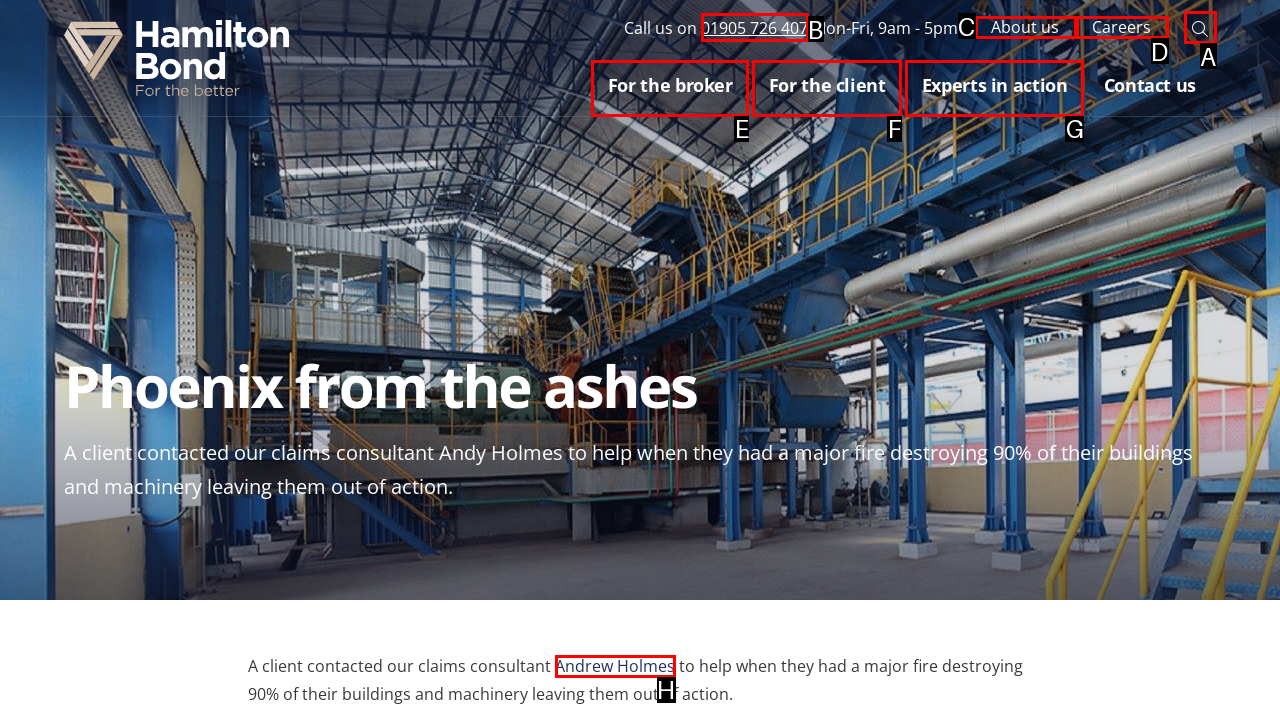Find the HTML element that matches the description: Experts in action. Answer using the letter of the best match from the available choices.

G